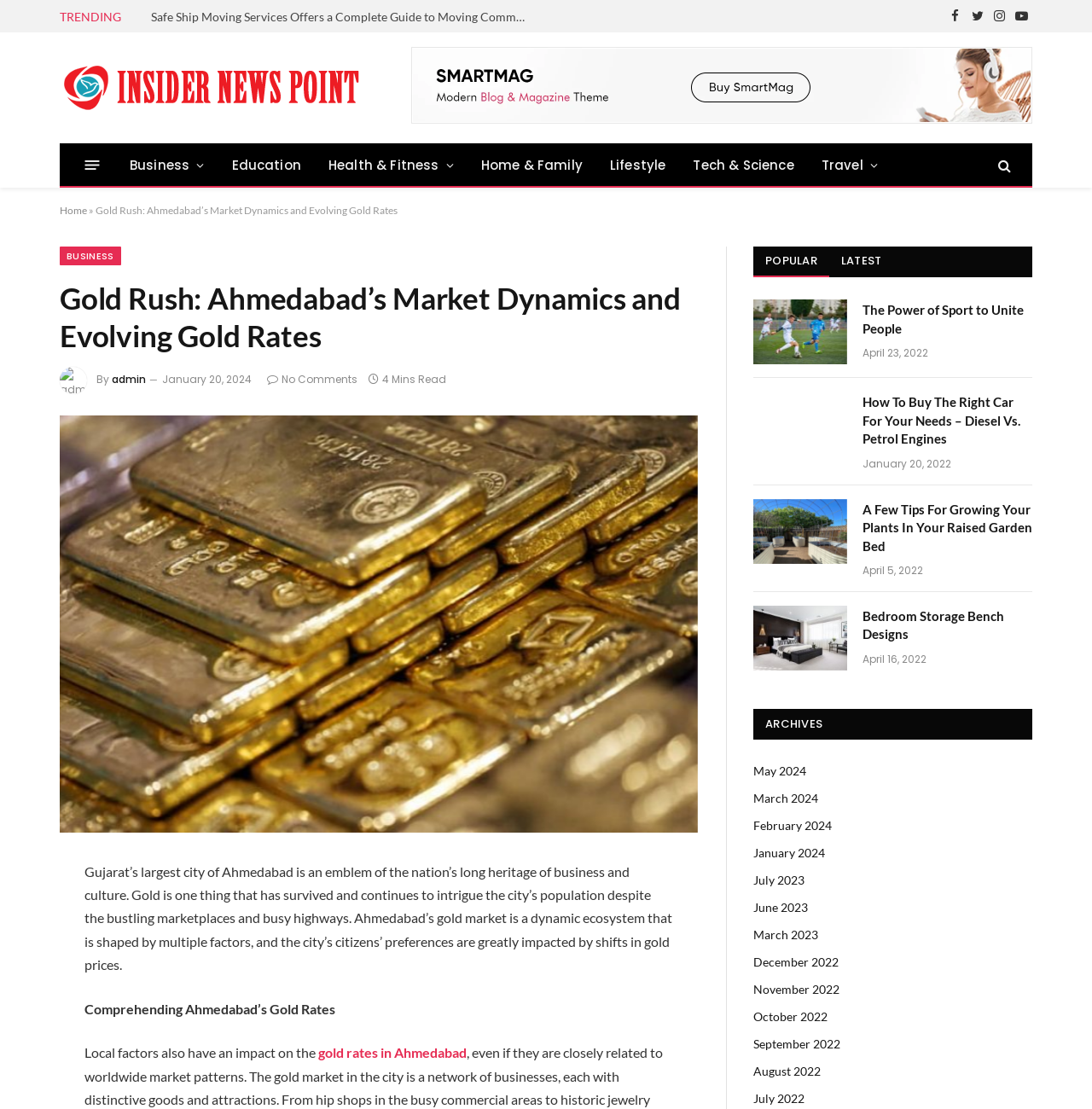Identify the bounding box coordinates of the clickable region required to complete the instruction: "Read the article 'Gold Rush: Ahmedabad’s Market Dynamics and Evolving Gold Rates'". The coordinates should be given as four float numbers within the range of 0 and 1, i.e., [left, top, right, bottom].

[0.055, 0.375, 0.639, 0.751]